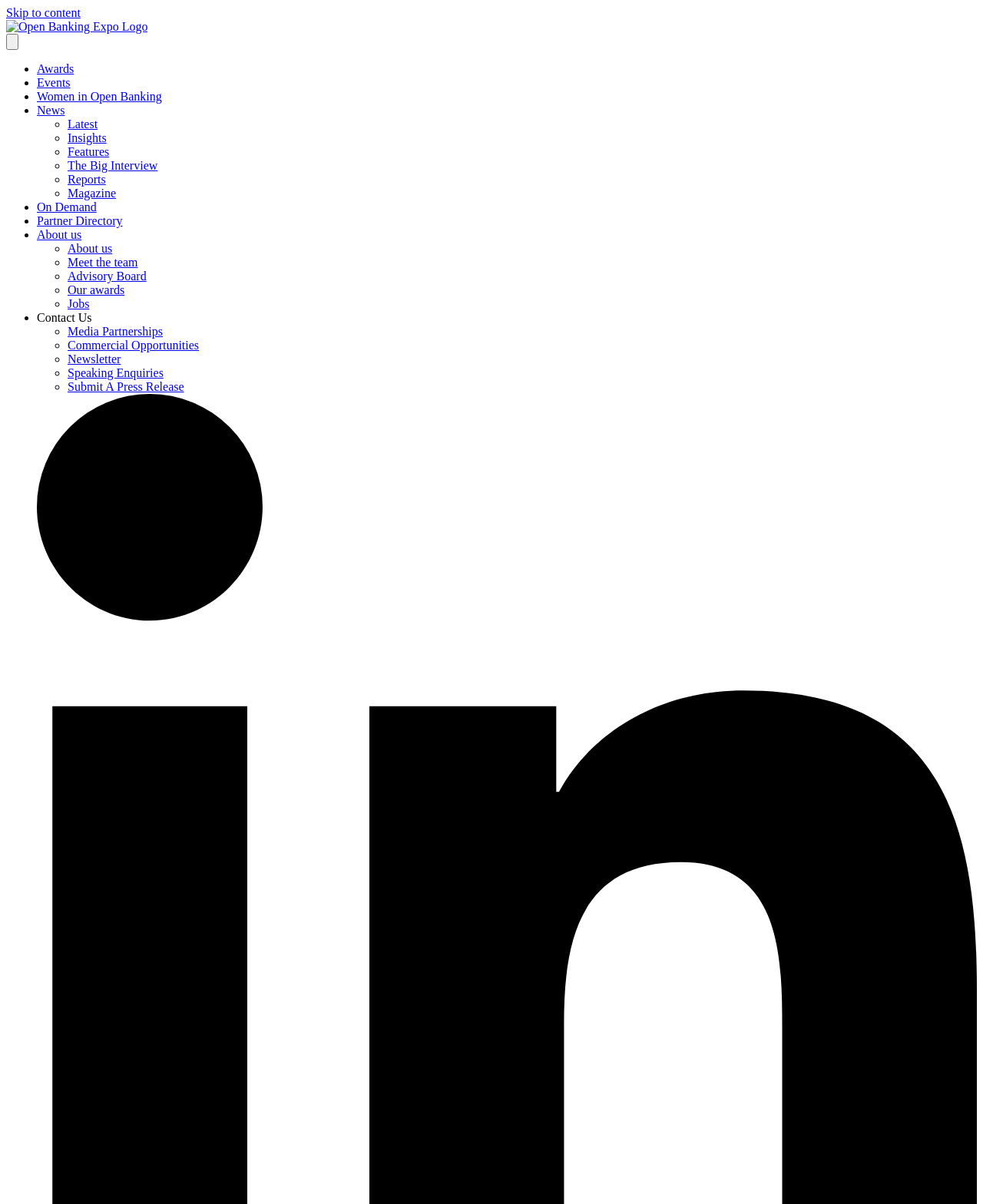What is the logo of Open Banking Expo? From the image, respond with a single word or brief phrase.

Open Banking Expo Logo